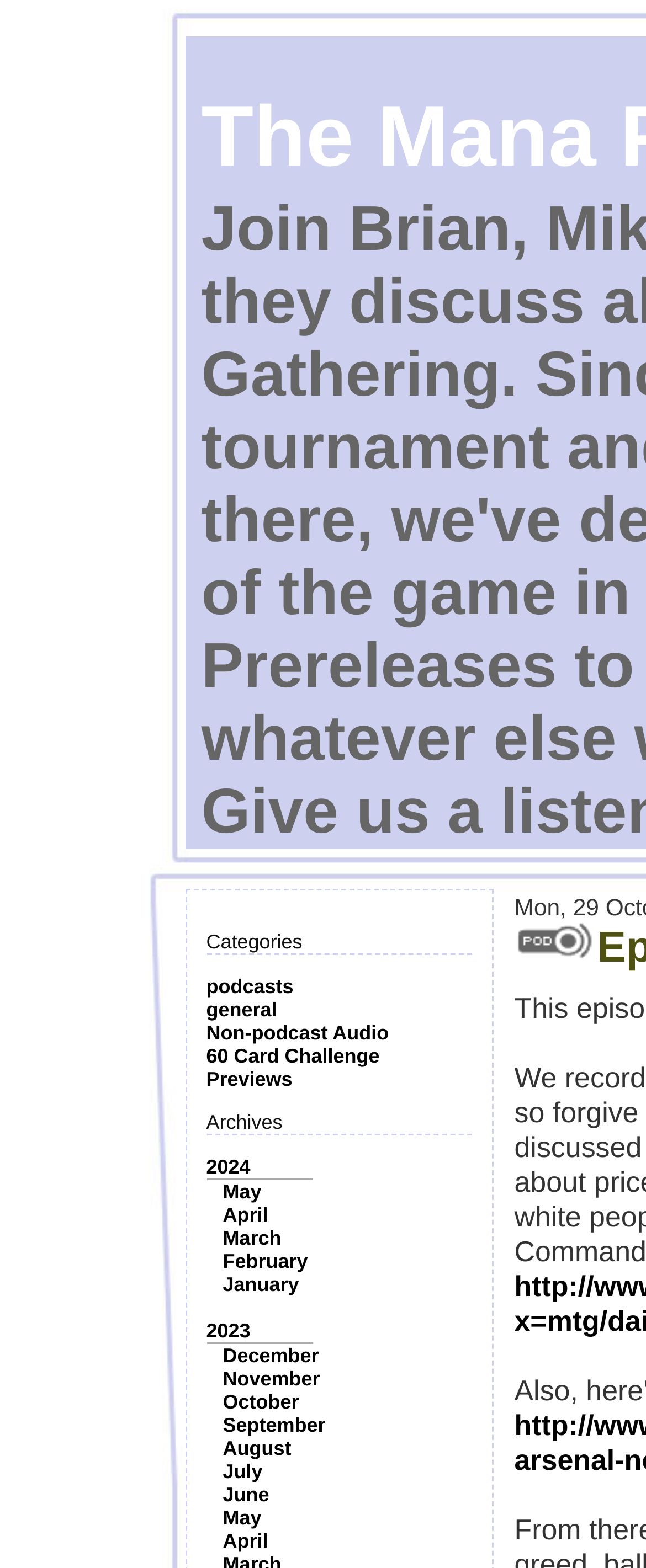Is there an image on the webpage?
Please utilize the information in the image to give a detailed response to the question.

I found an image element with a bounding box at [0.796, 0.588, 0.917, 0.611], indicating the presence of an image on the webpage.